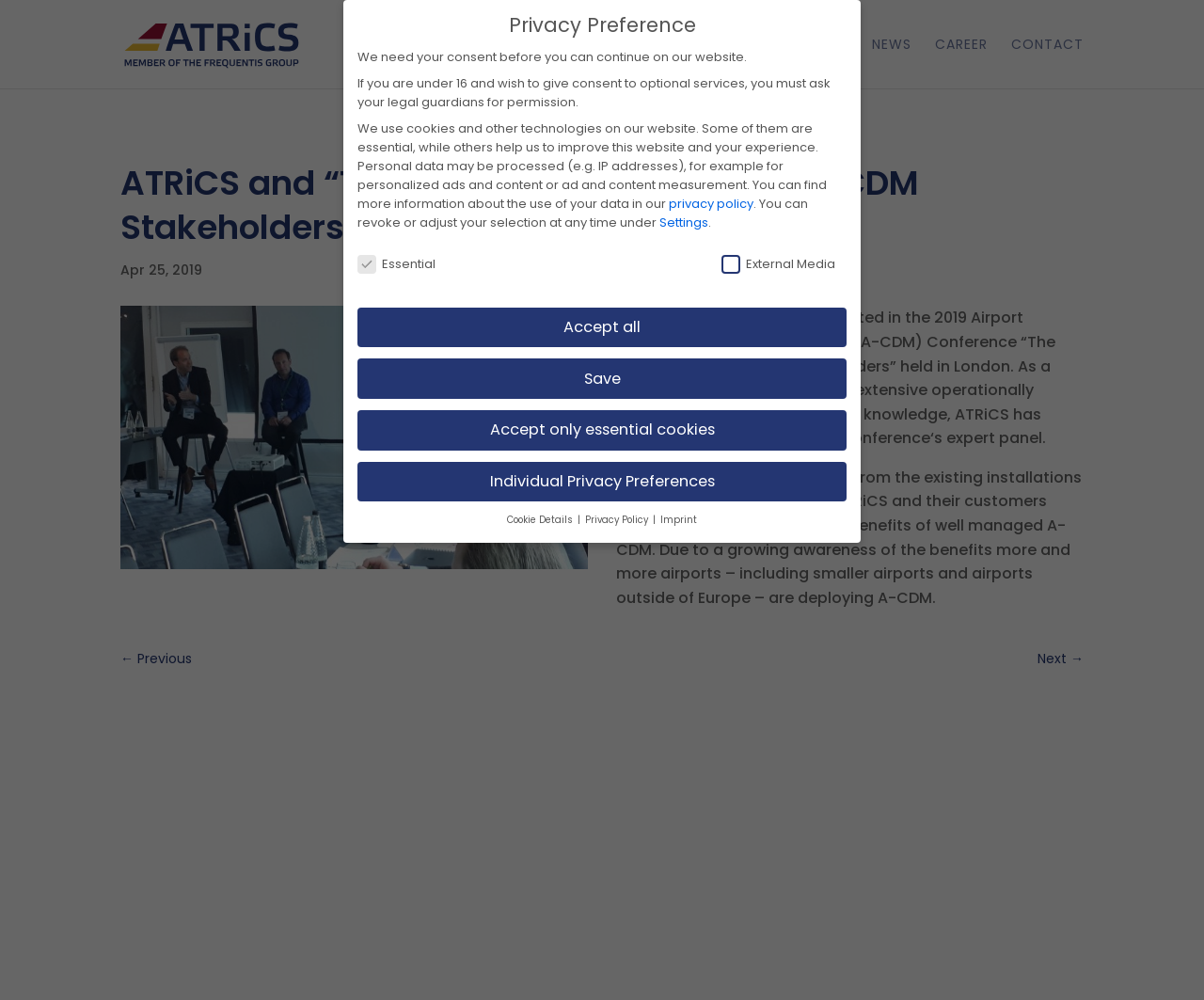What is the name of the company?
Offer a detailed and full explanation in response to the question.

The name of the company can be found in the top-left corner of the webpage, where it is written as 'ATRiCS and “The Real Experiences of All A-CDM Stakeholders” | ATRiCS'.